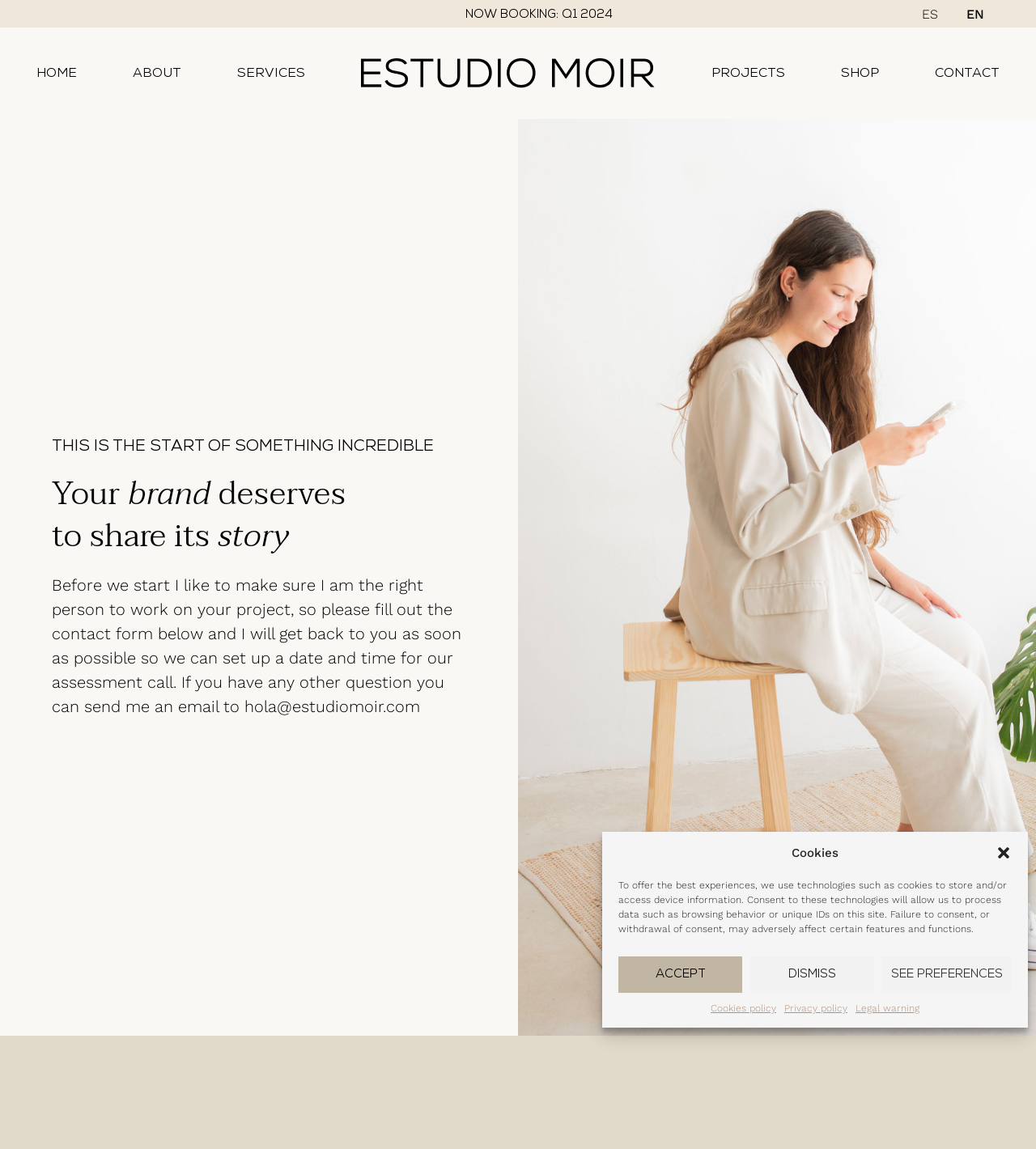What is the purpose of the contact form?
Refer to the image and provide a thorough answer to the question.

The webpage mentions that the contact form is to be filled out to set up a date and time for an assessment call with the person behind Estudio Moir.